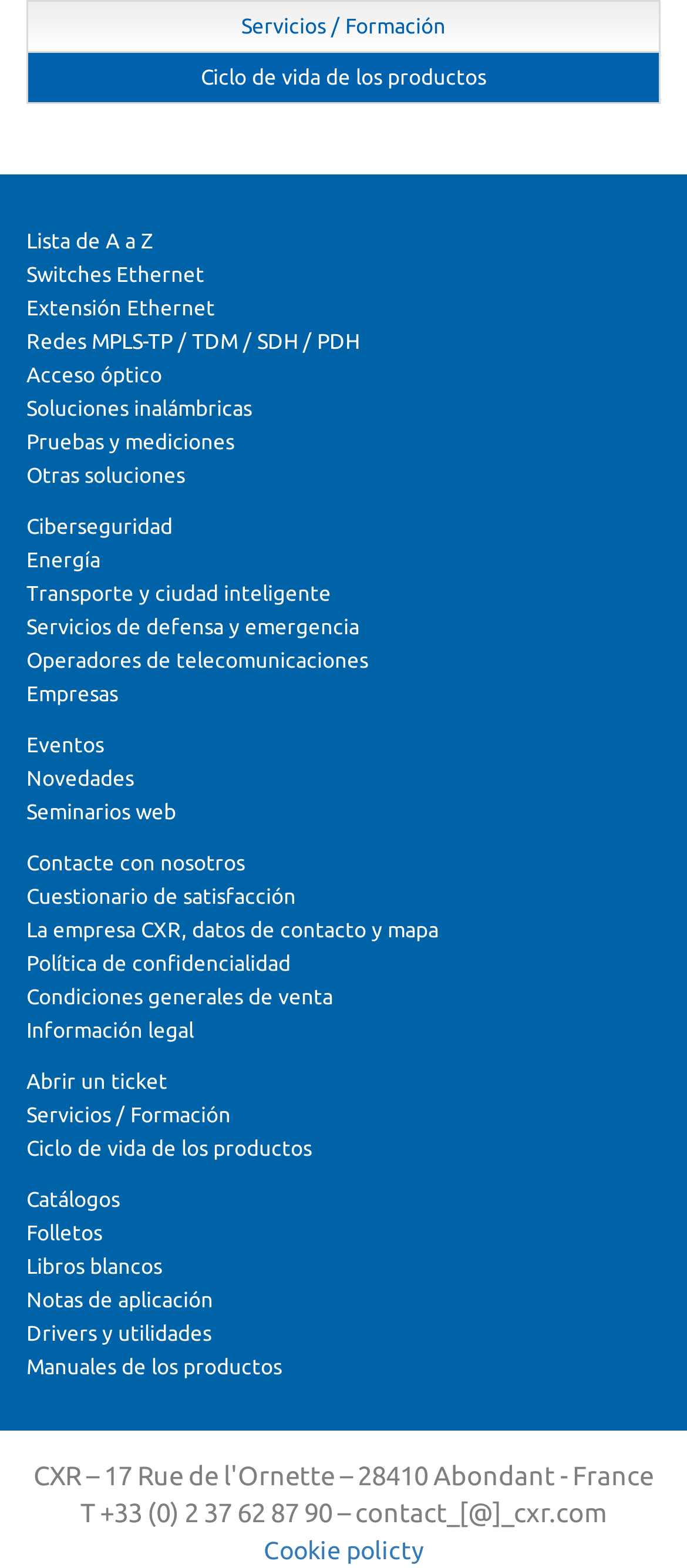Please give a short response to the question using one word or a phrase:
What is the first link on the webpage?

Ciclo de vida de los productos